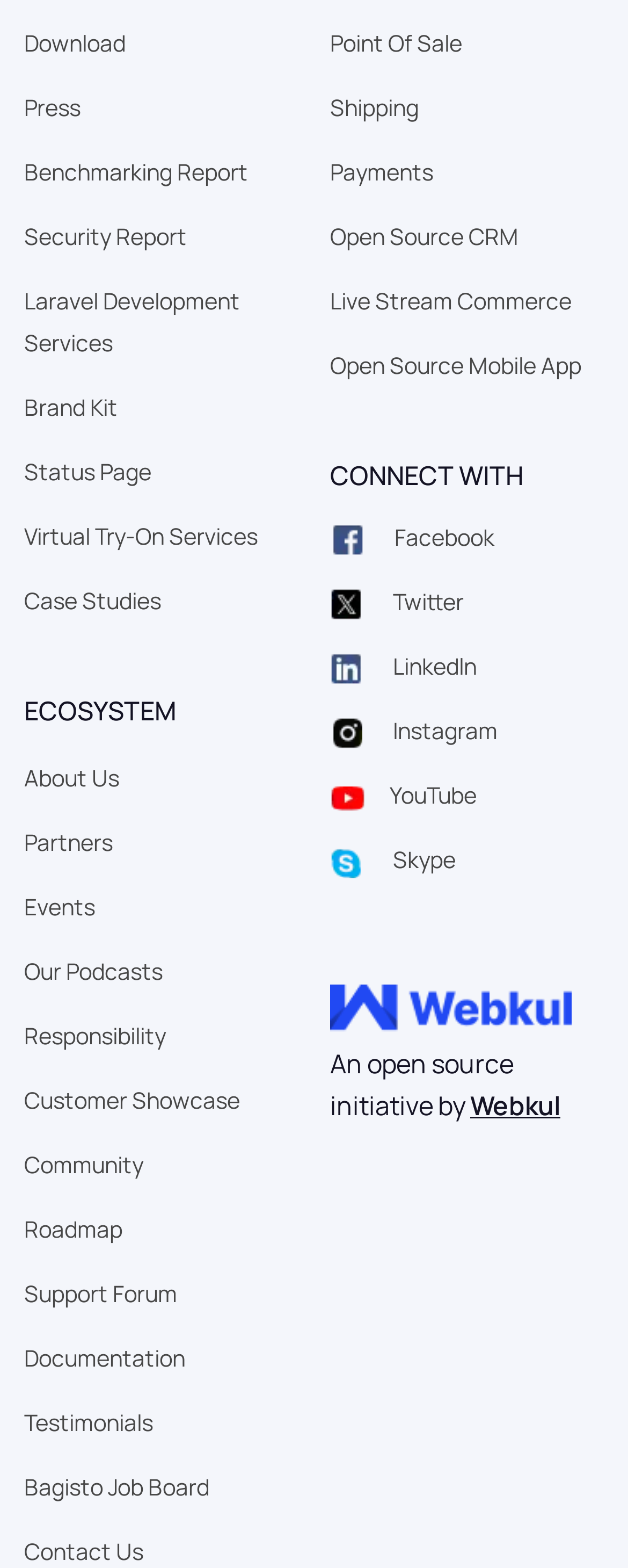Please identify the bounding box coordinates of the area that needs to be clicked to fulfill the following instruction: "Learn about the open source initiative."

[0.526, 0.667, 0.818, 0.689]